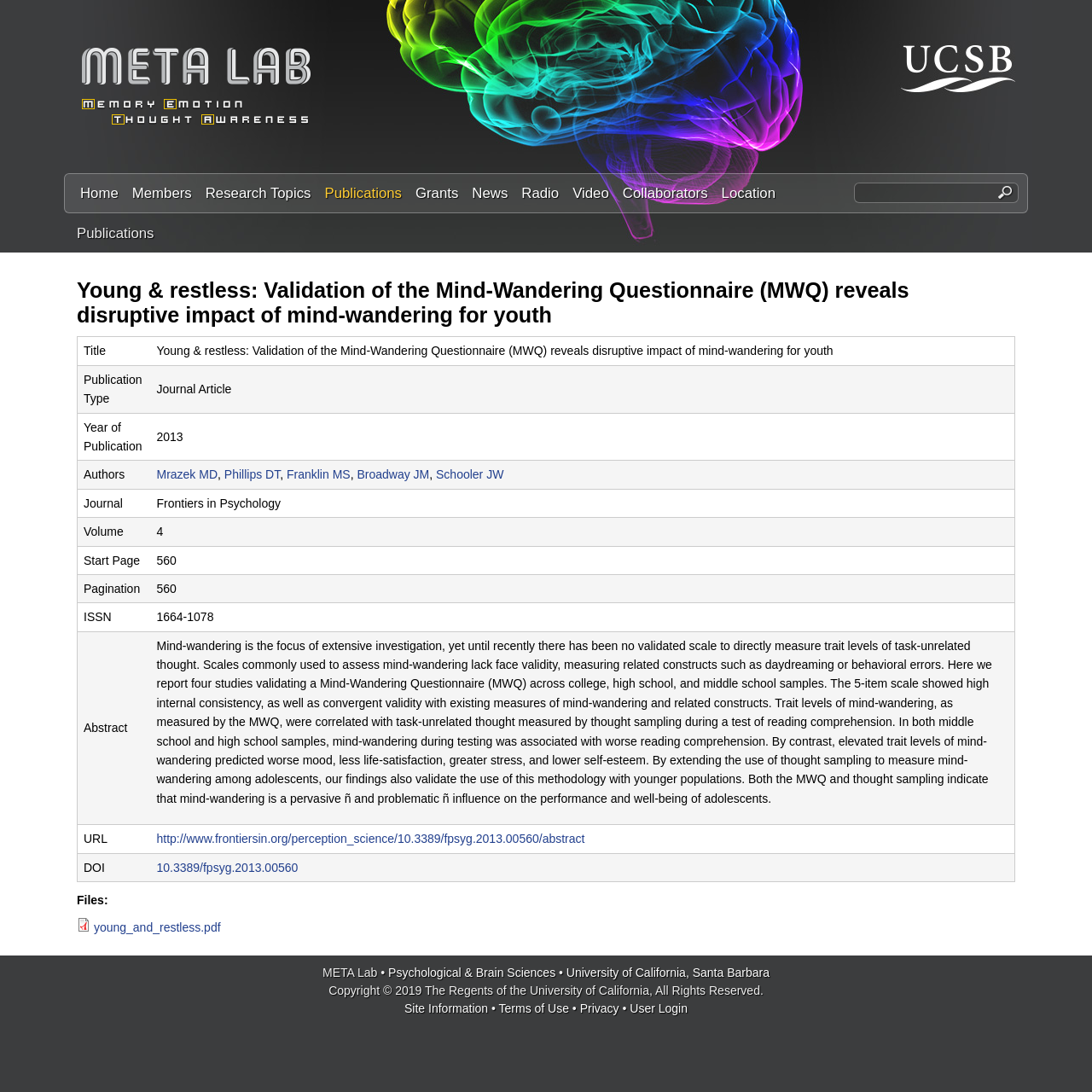Using the element description: "Terms of Use", determine the bounding box coordinates. The coordinates should be in the format [left, top, right, bottom], with values between 0 and 1.

[0.457, 0.917, 0.521, 0.929]